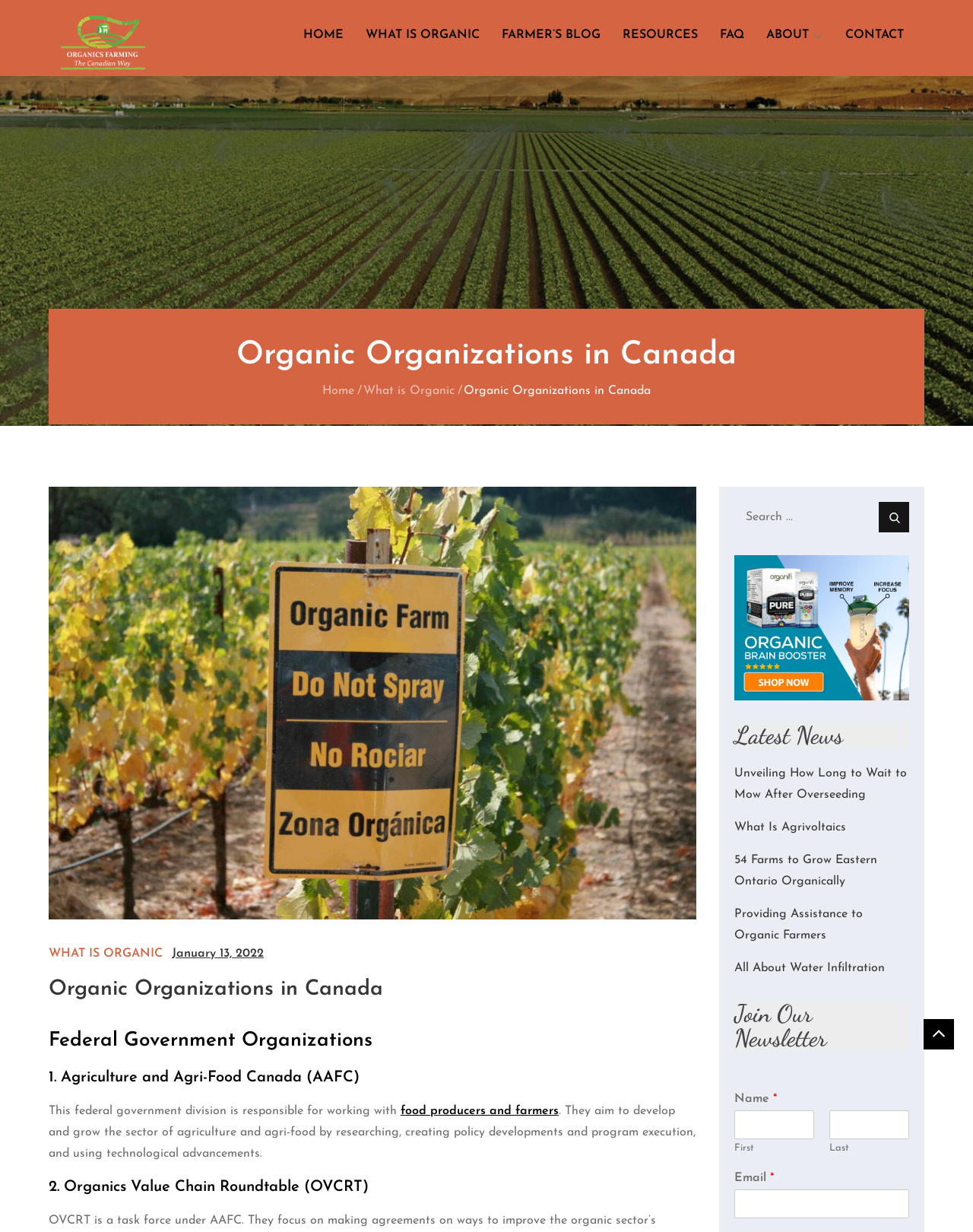What is the purpose of the search box?
Kindly offer a detailed explanation using the data available in the image.

I found a search box on the webpage with a label 'Search for:', which suggests that it is used to search for content within the website.